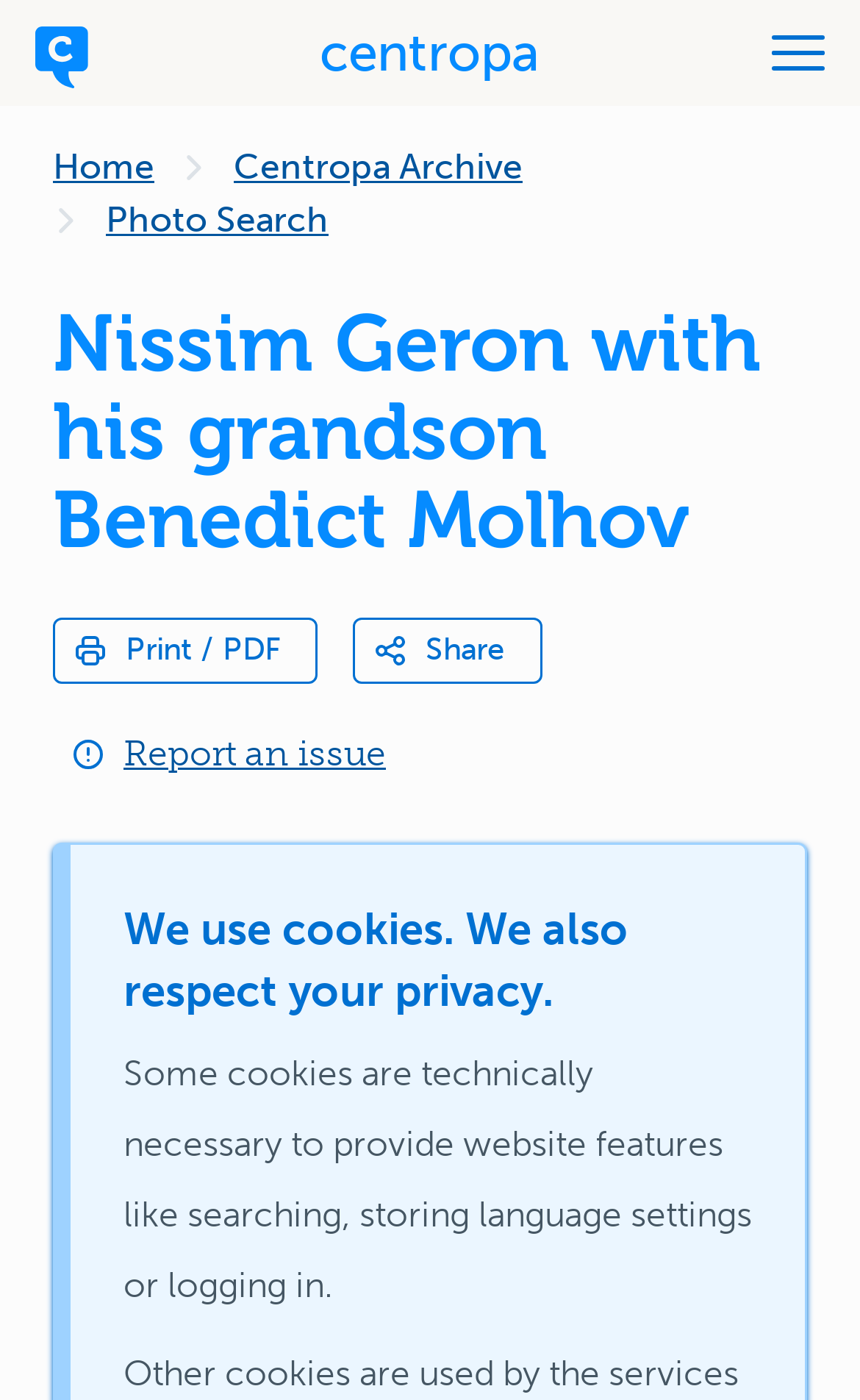Indicate the bounding box coordinates of the element that needs to be clicked to satisfy the following instruction: "search for photos". The coordinates should be four float numbers between 0 and 1, i.e., [left, top, right, bottom].

[0.123, 0.139, 0.382, 0.176]